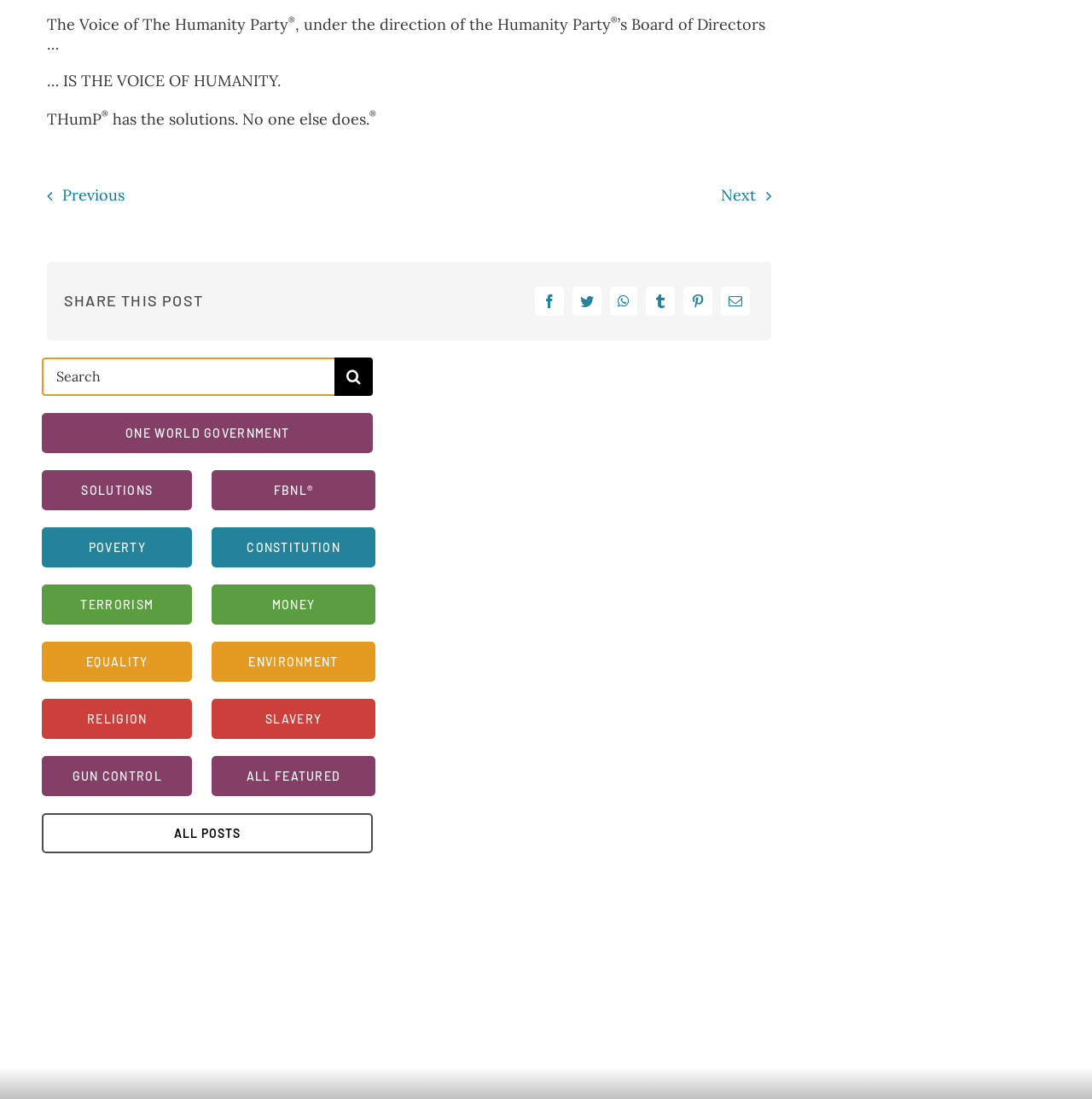Highlight the bounding box coordinates of the region I should click on to meet the following instruction: "Click on ALL POSTS".

[0.038, 0.74, 0.342, 0.776]